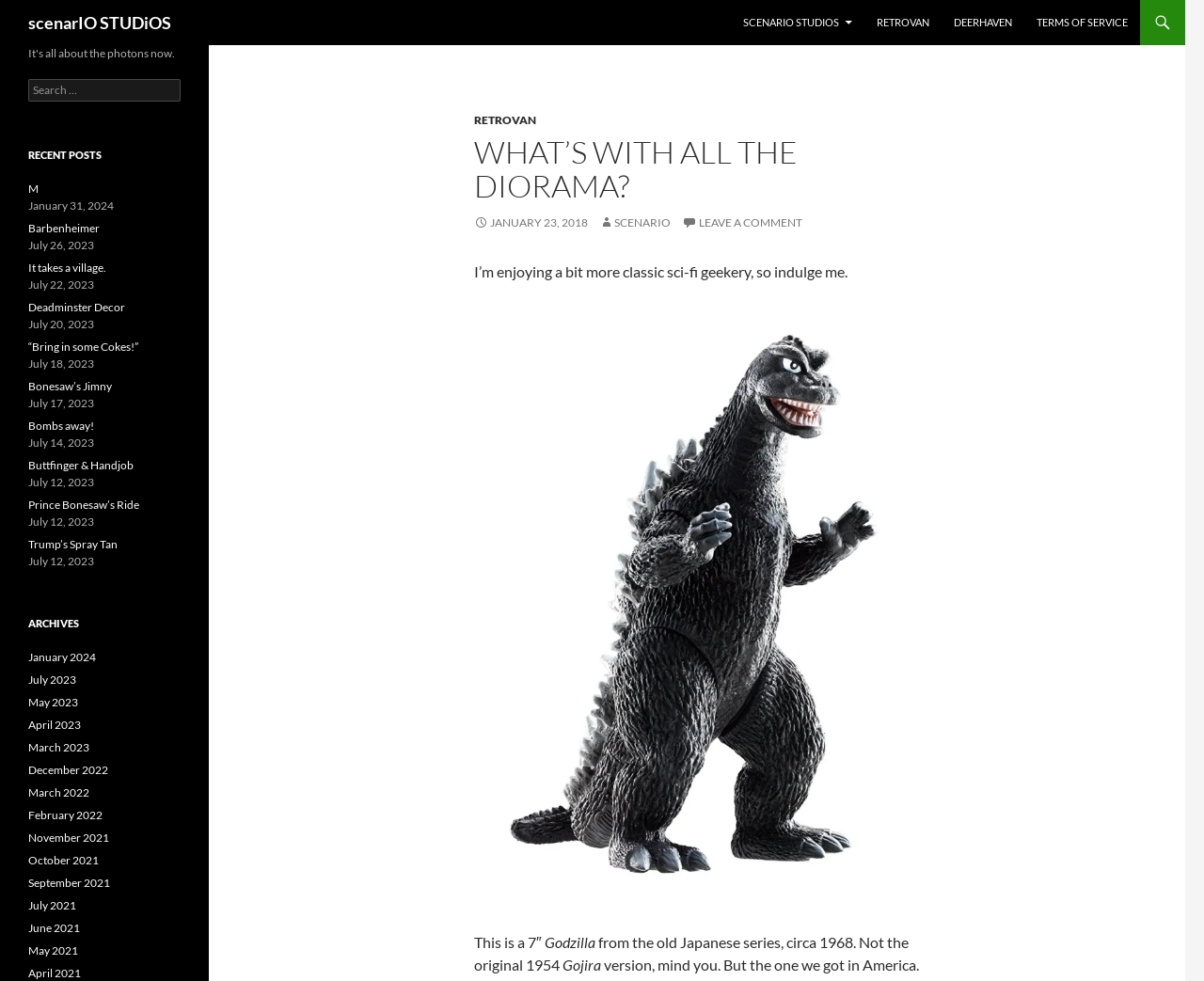Answer the question using only one word or a concise phrase: What is the original year of the Gojira version?

1954